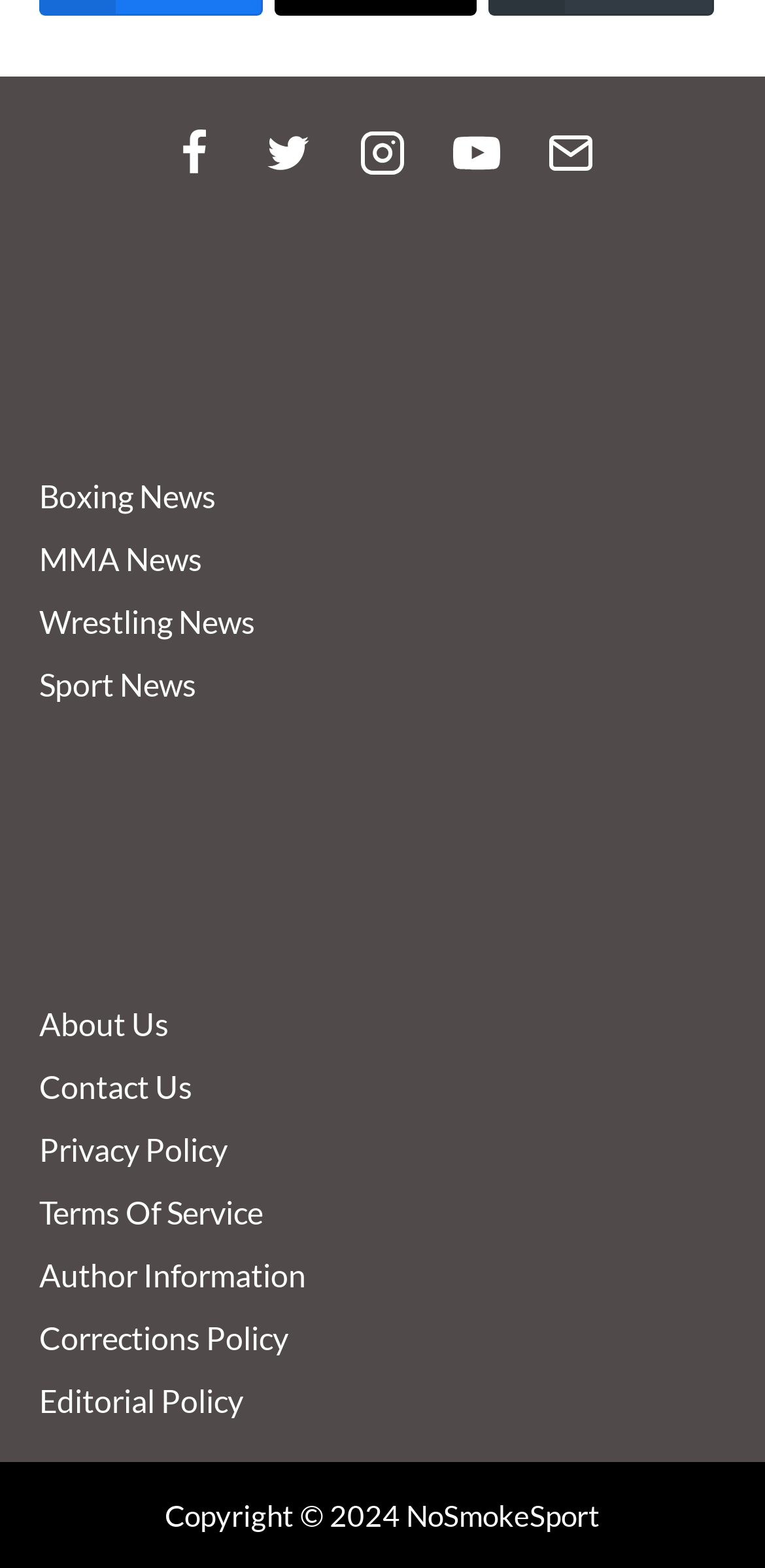Please identify the bounding box coordinates of where to click in order to follow the instruction: "Open Instagram".

[0.438, 0.068, 0.562, 0.128]